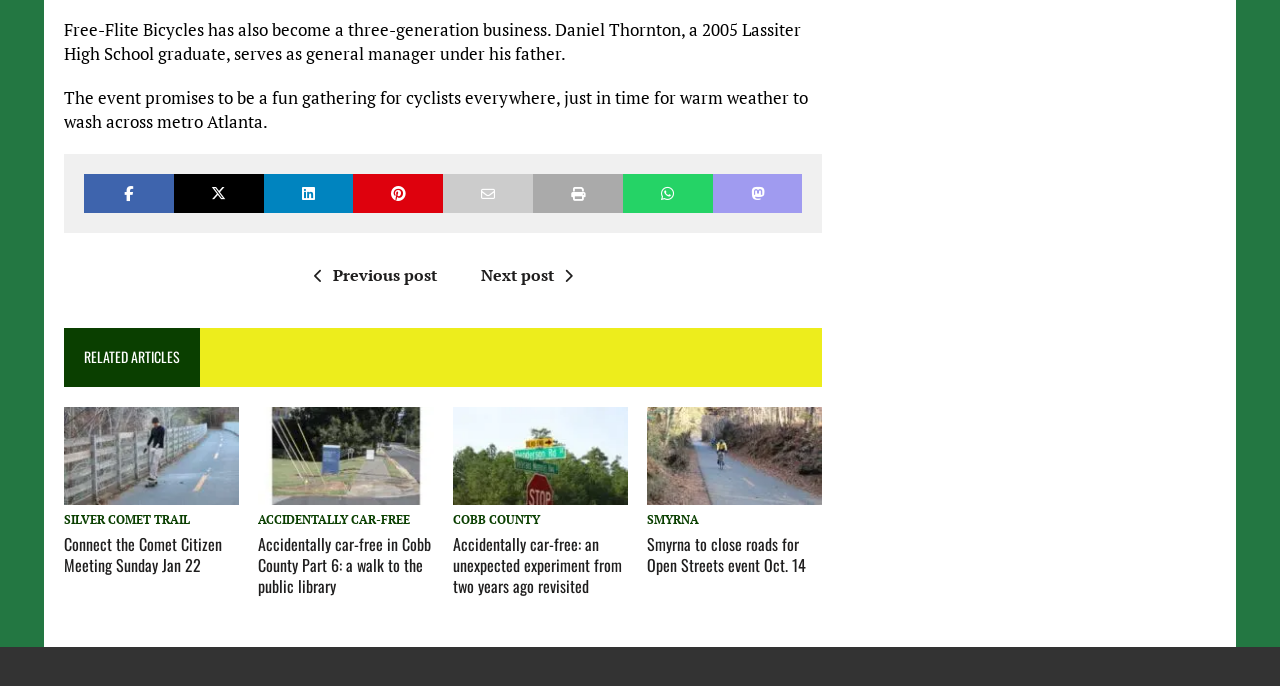What is the title of the first article?
Carefully analyze the image and provide a thorough answer to the question.

The first article element has a heading element with the text 'Connect the Comet Citizen Meeting Sunday Jan 22', which is likely to be the title of the article.